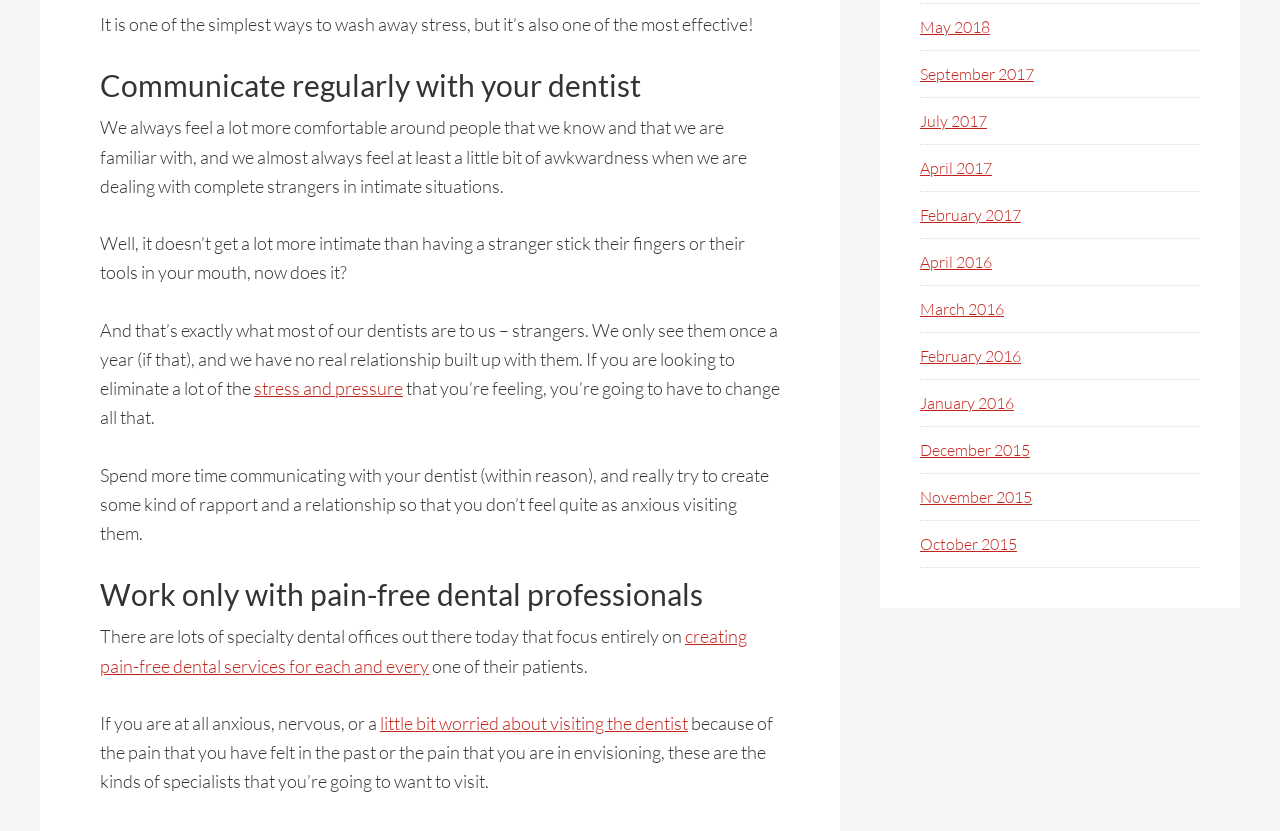Answer with a single word or phrase: 
What kind of dental professionals should anxious patients visit?

Pain-free dental specialists